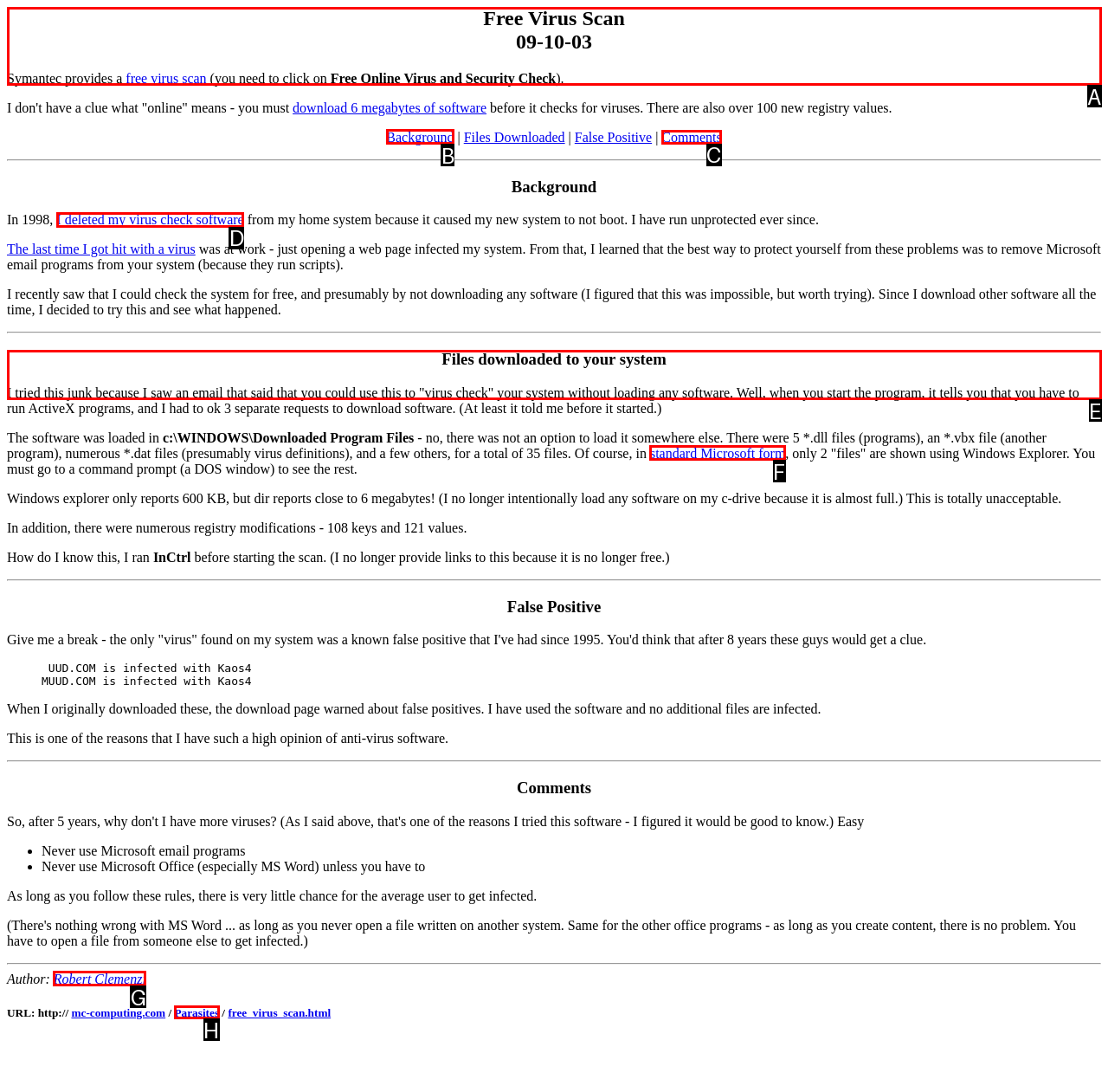Identify which lettered option completes the task: Click on 'Comments'. Provide the letter of the correct choice.

C